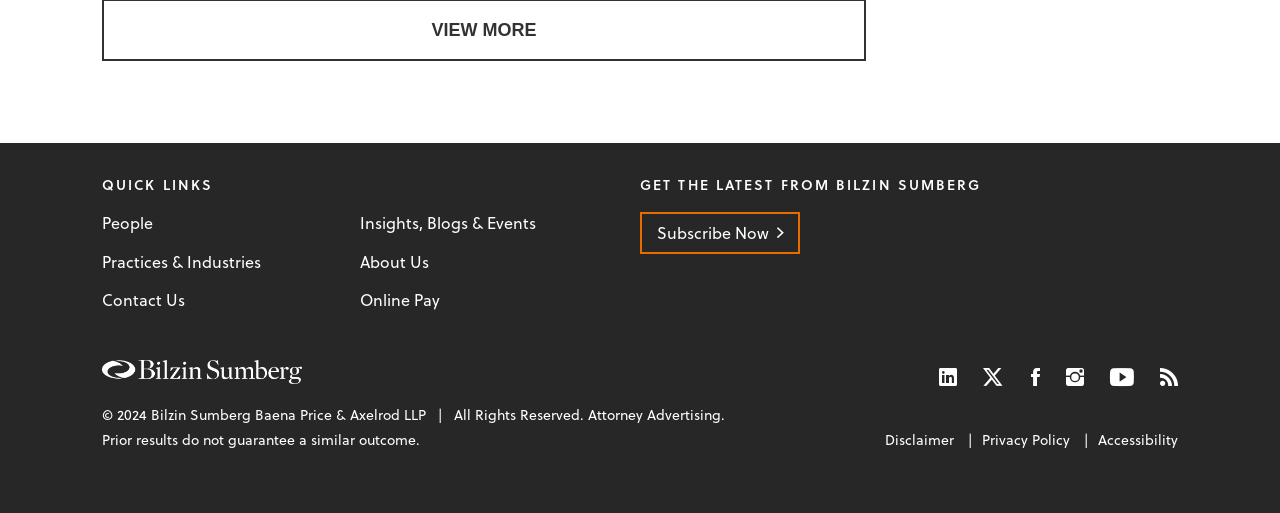What is the disclaimer mentioned at the bottom of the page?
Using the details from the image, give an elaborate explanation to answer the question.

The disclaimer is mentioned in the static text at the bottom of the page, which reads 'Prior results do not guarantee a similar outcome'.